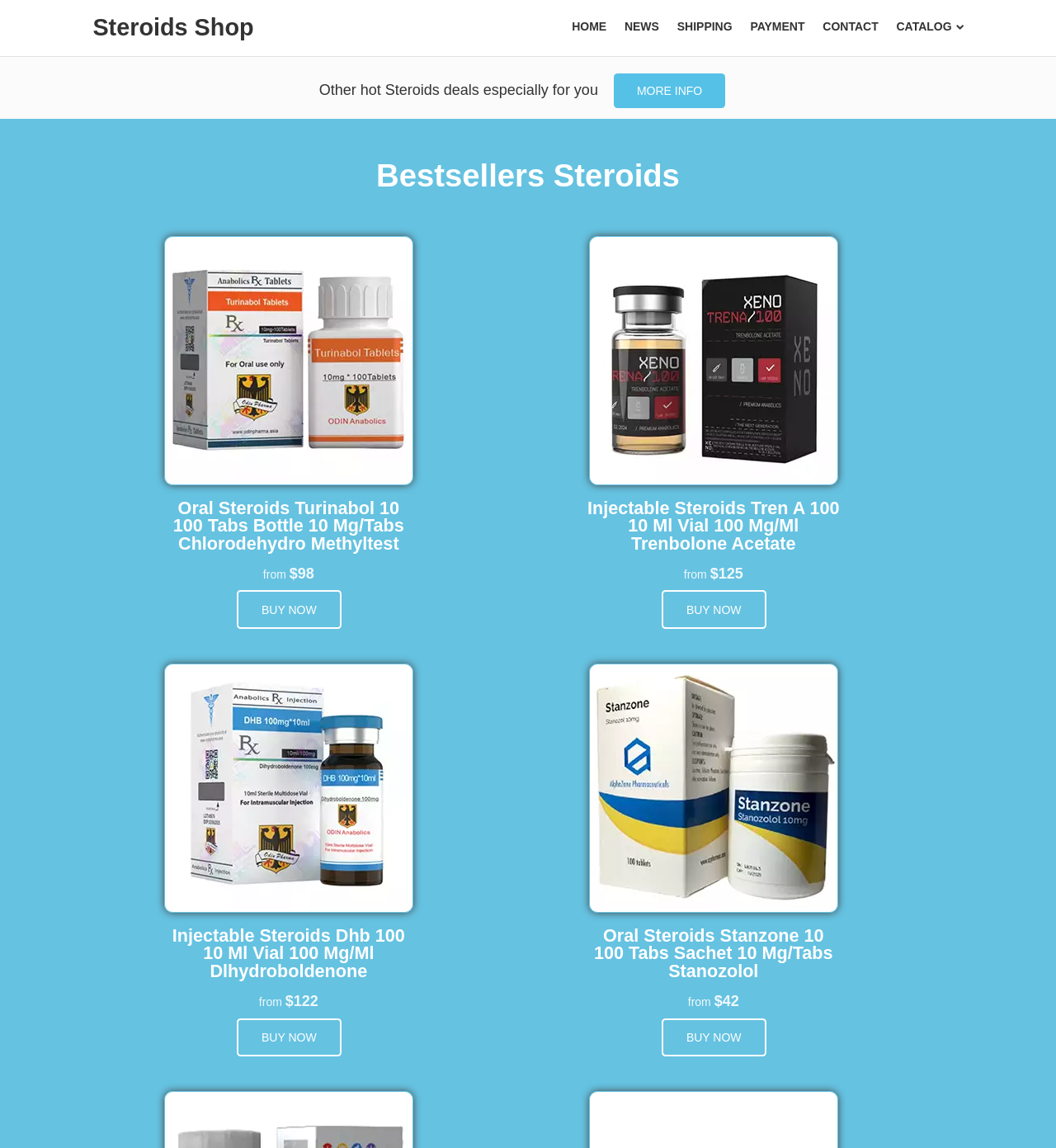Please identify the bounding box coordinates of the area I need to click to accomplish the following instruction: "view product photo".

None